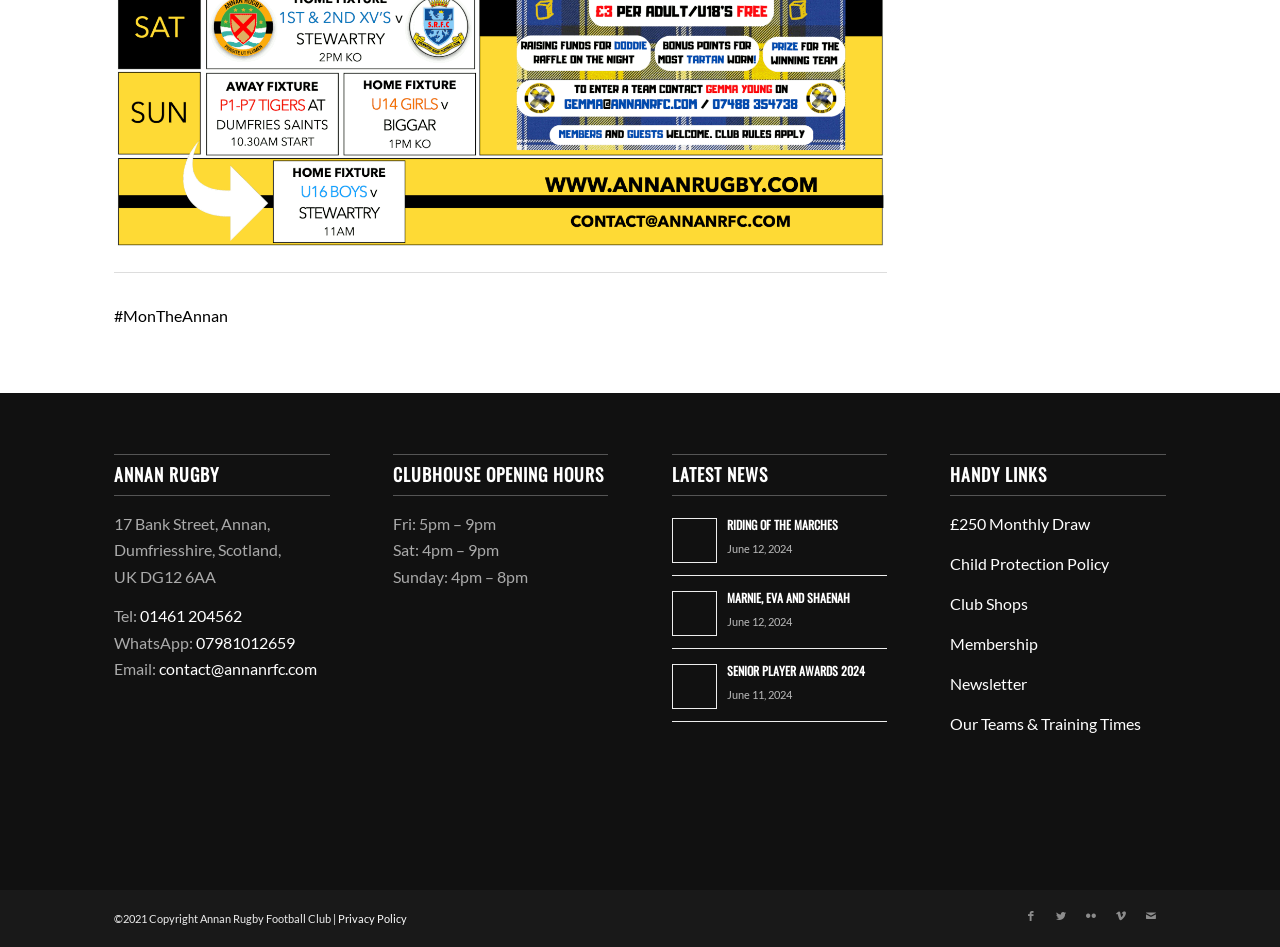Can you find the bounding box coordinates for the element that needs to be clicked to execute this instruction: "Open the 'RIDING OF THE MARCHES' news"? The coordinates should be given as four float numbers between 0 and 1, i.e., [left, top, right, bottom].

[0.568, 0.545, 0.654, 0.563]